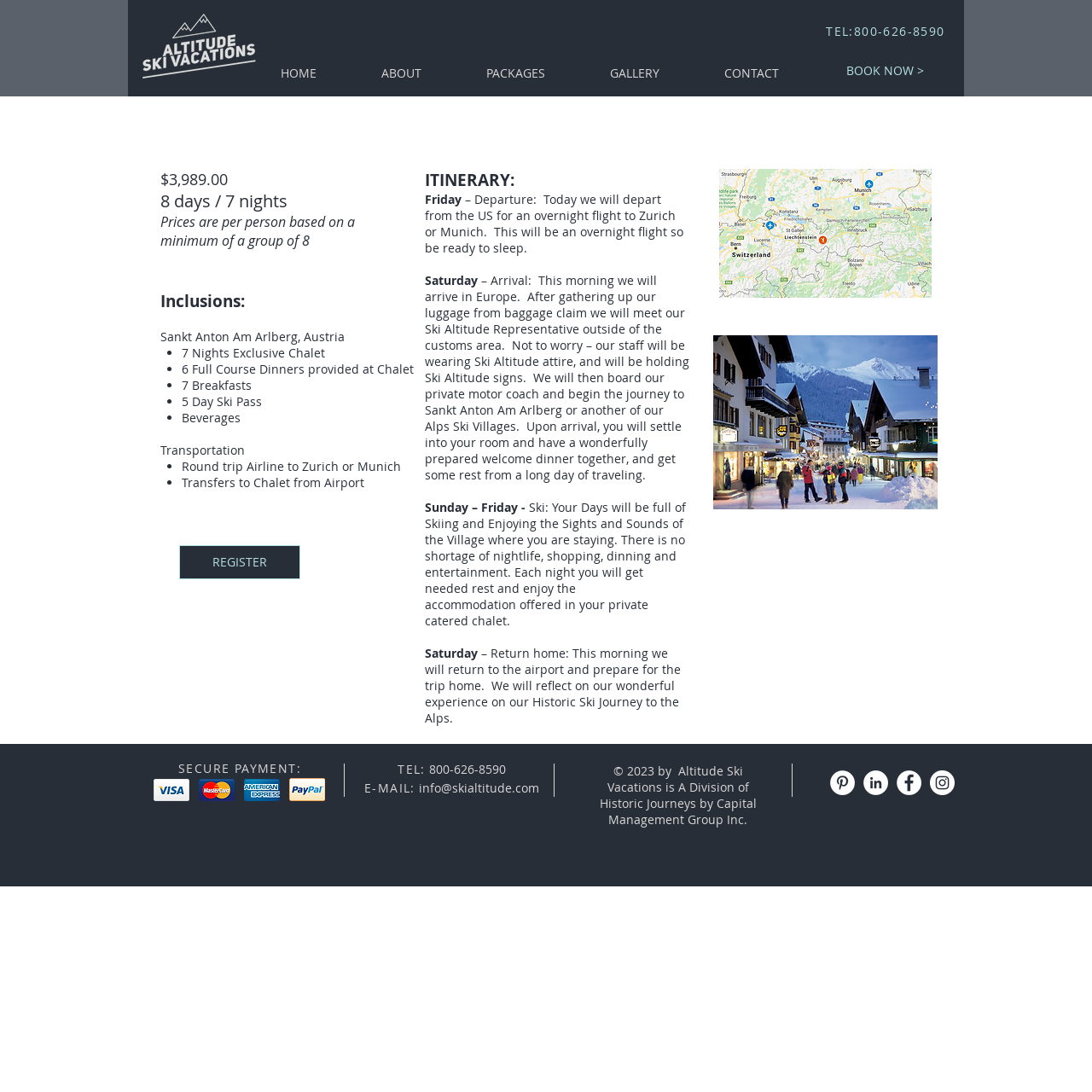Please locate the bounding box coordinates of the element's region that needs to be clicked to follow the instruction: "Click the CONTACT link". The bounding box coordinates should be provided as four float numbers between 0 and 1, i.e., [left, top, right, bottom].

[0.634, 0.057, 0.742, 0.077]